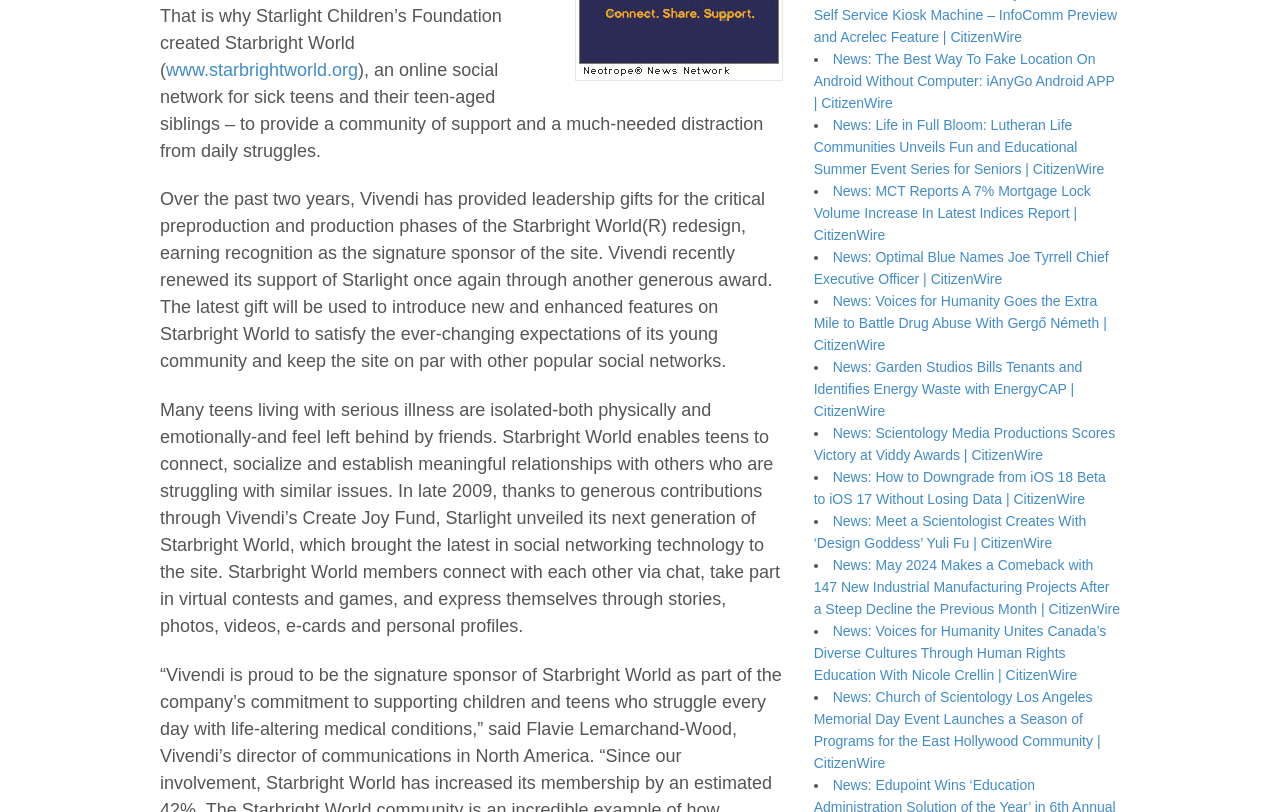Find the bounding box coordinates corresponding to the UI element with the description: "www.starbrightworld.org". The coordinates should be formatted as [left, top, right, bottom], with values as floats between 0 and 1.

[0.13, 0.074, 0.28, 0.098]